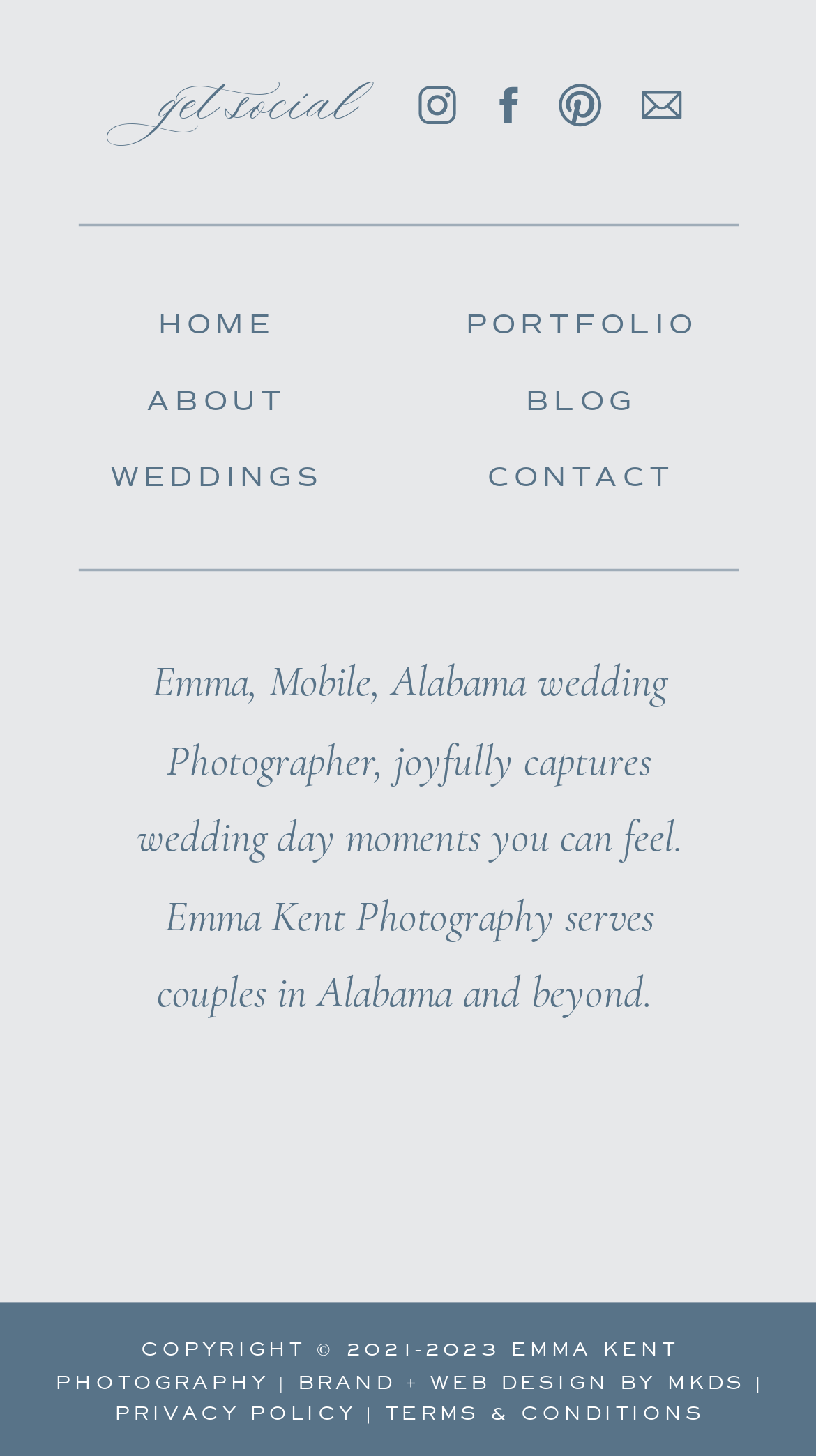Please identify the bounding box coordinates of the element I should click to complete this instruction: 'visit the 'ABOUT' page'. The coordinates should be given as four float numbers between 0 and 1, like this: [left, top, right, bottom].

[0.109, 0.261, 0.422, 0.303]